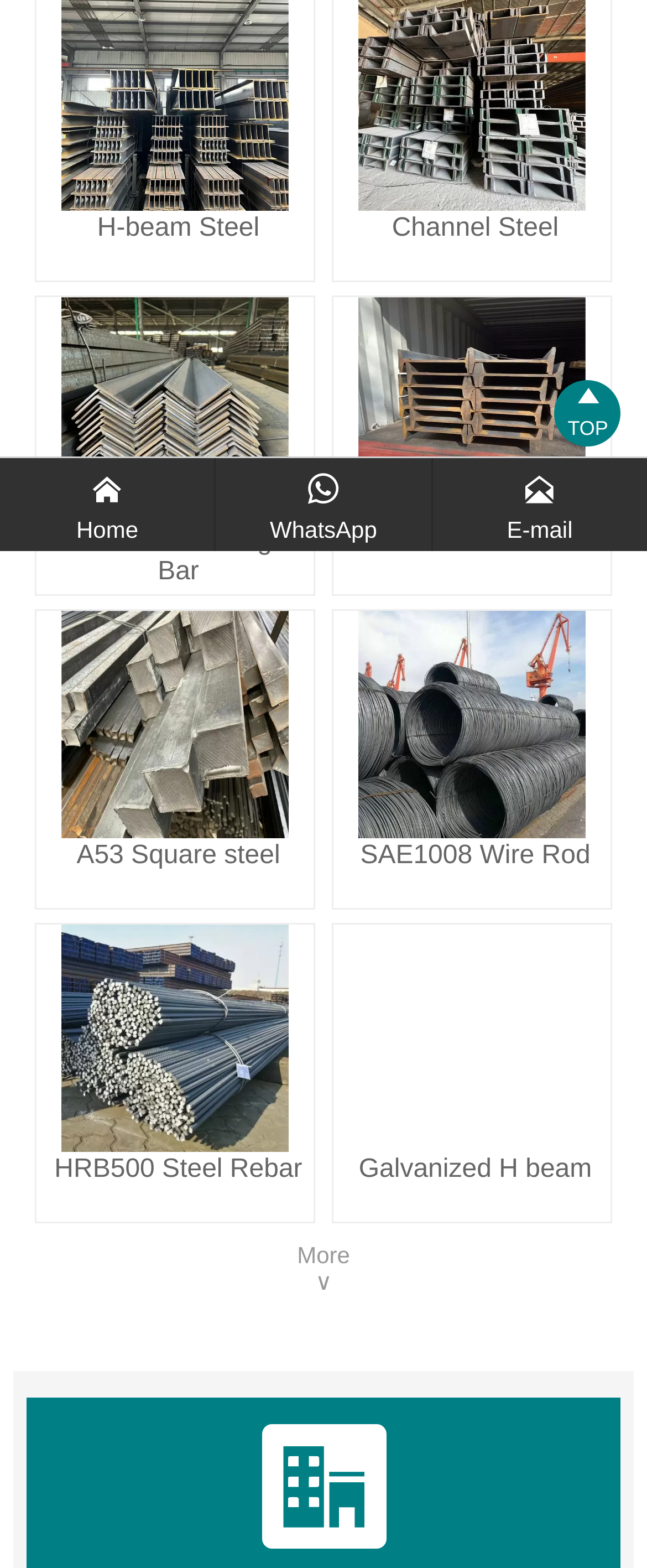Bounding box coordinates are specified in the format (top-left x, top-left y, bottom-right x, bottom-right y). All values are floating point numbers bounded between 0 and 1. Please provide the bounding box coordinate of the region this sentence describes: More∨

[0.459, 0.792, 0.541, 0.826]